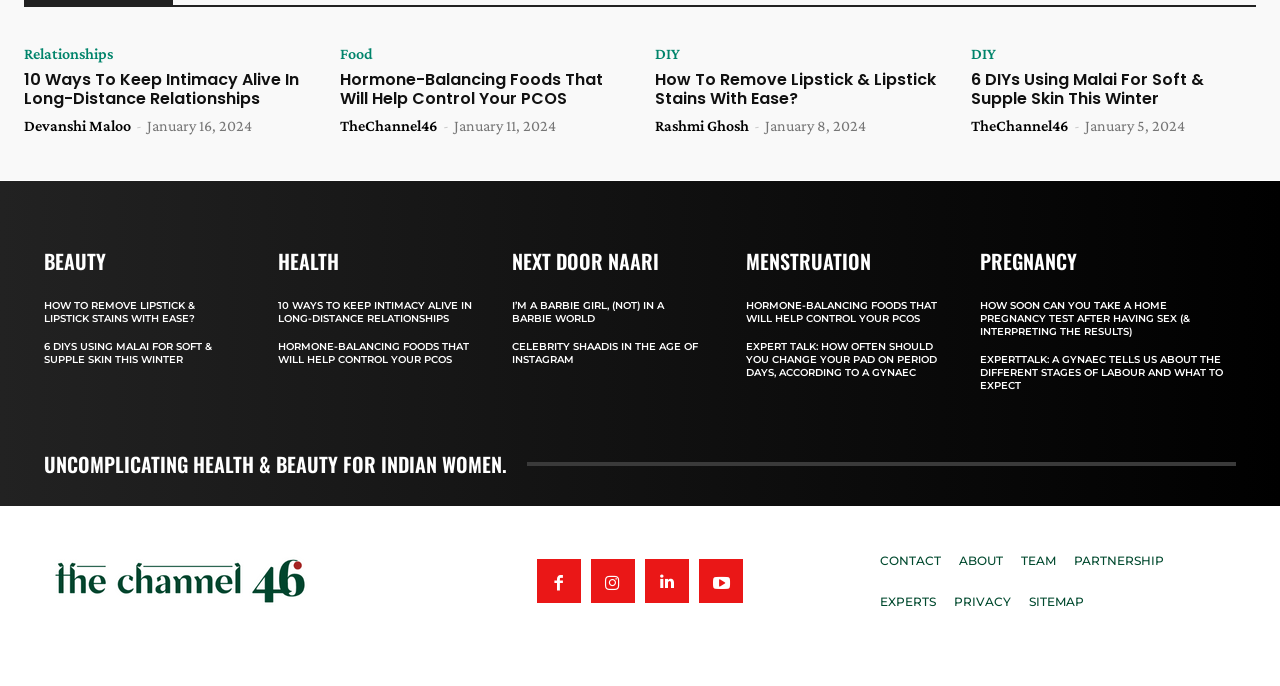What is the category of the article 'I’M A BARBIE GIRL, (NOT) IN A BARBIE WORLD'?
Answer with a single word or phrase, using the screenshot for reference.

NEXT DOOR NAARI